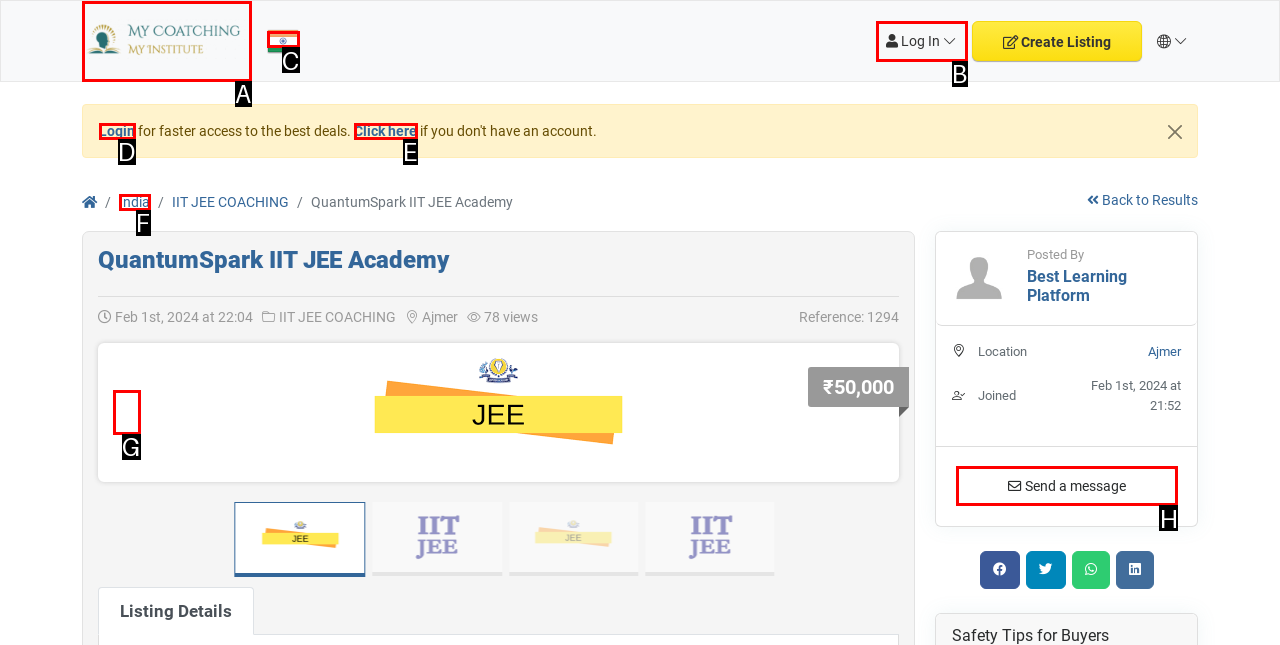Tell me which option I should click to complete the following task: Send a message to the poster
Answer with the option's letter from the given choices directly.

H